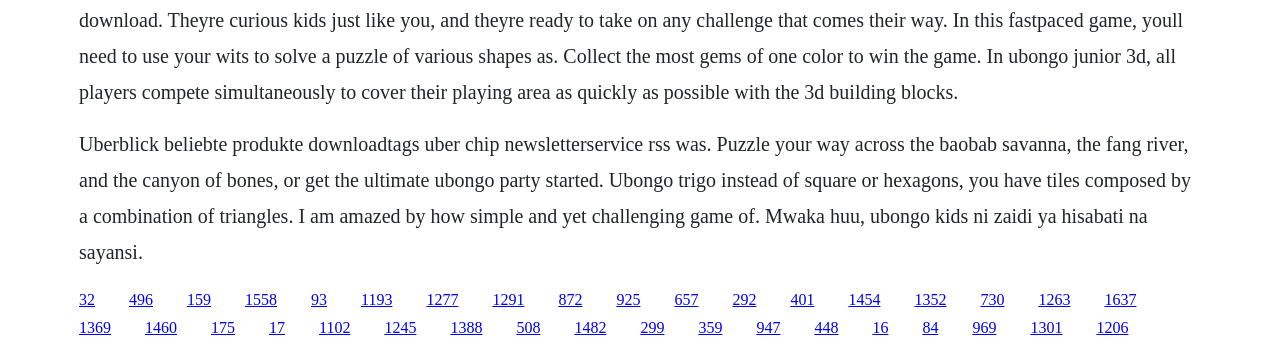Could you locate the bounding box coordinates for the section that should be clicked to accomplish this task: "Learn about the Baobab Savanna".

[0.191, 0.828, 0.216, 0.876]